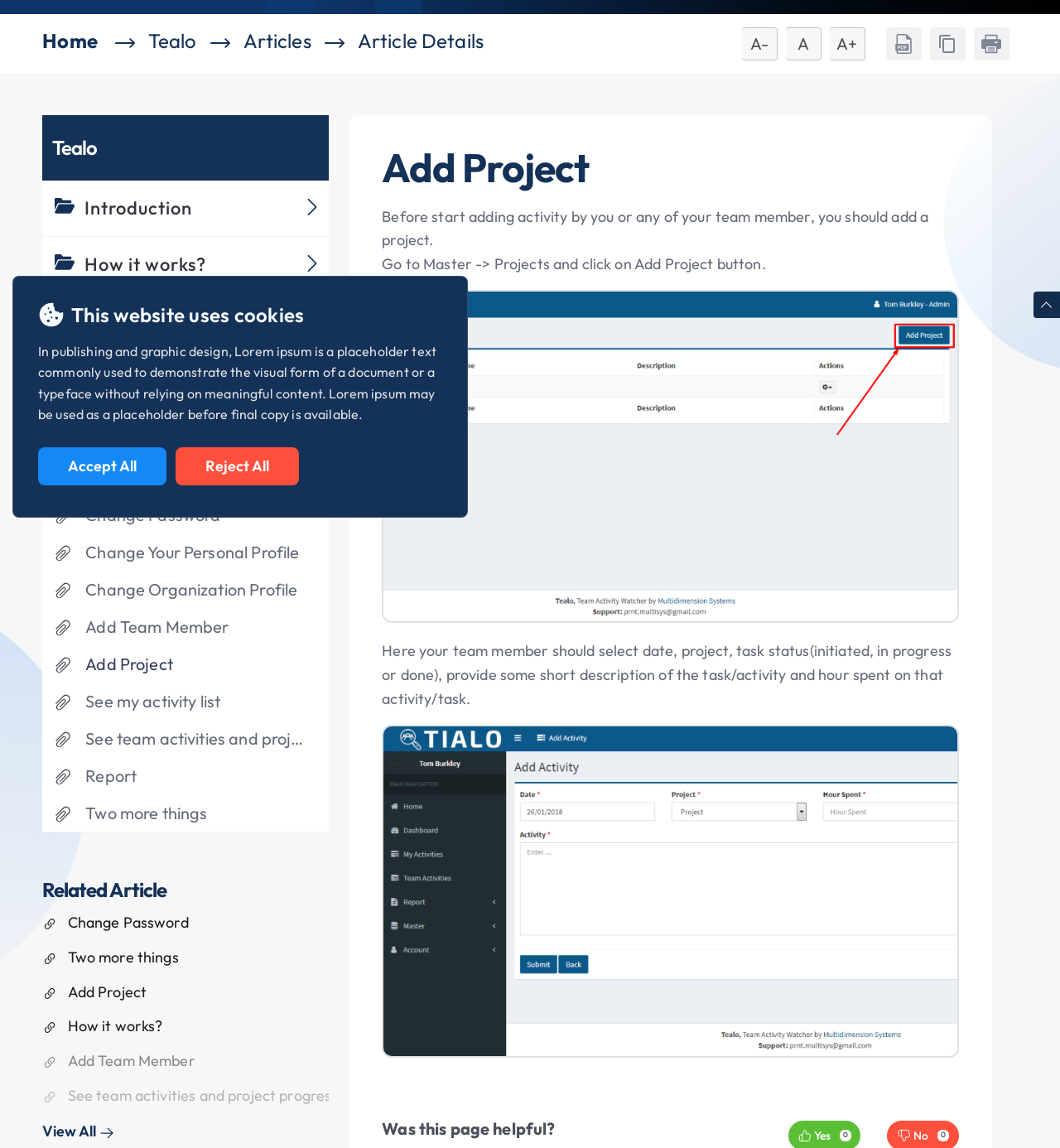Please find the bounding box coordinates (top-left x, top-left y, bottom-right x, bottom-right y) in the screenshot for the UI element described as follows: See my activity list

[0.052, 0.595, 0.31, 0.627]